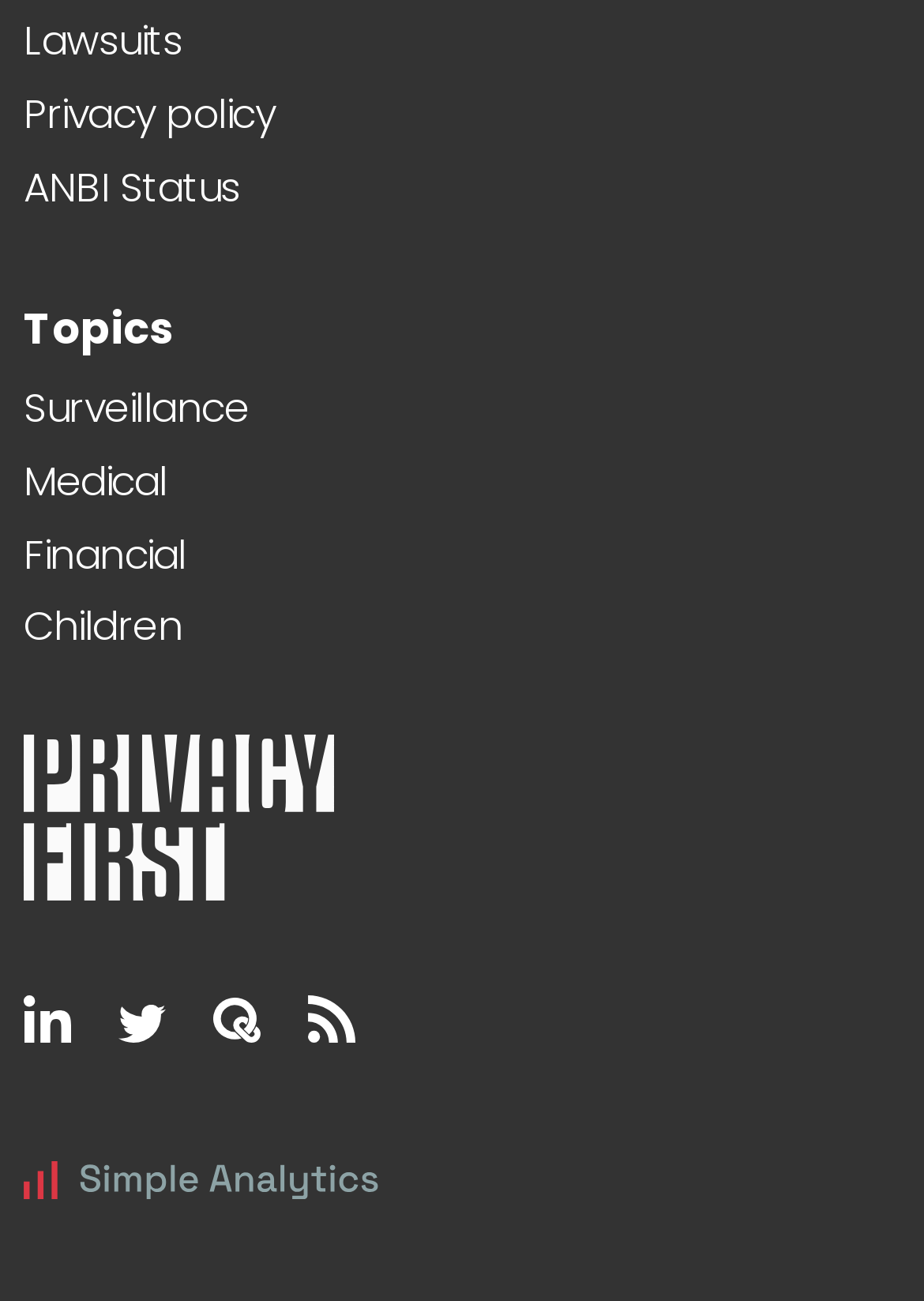Please specify the bounding box coordinates in the format (top-left x, top-left y, bottom-right x, bottom-right y), with values ranging from 0 to 1. Identify the bounding box for the UI component described as follows: ANBI Status

[0.026, 0.122, 0.26, 0.165]